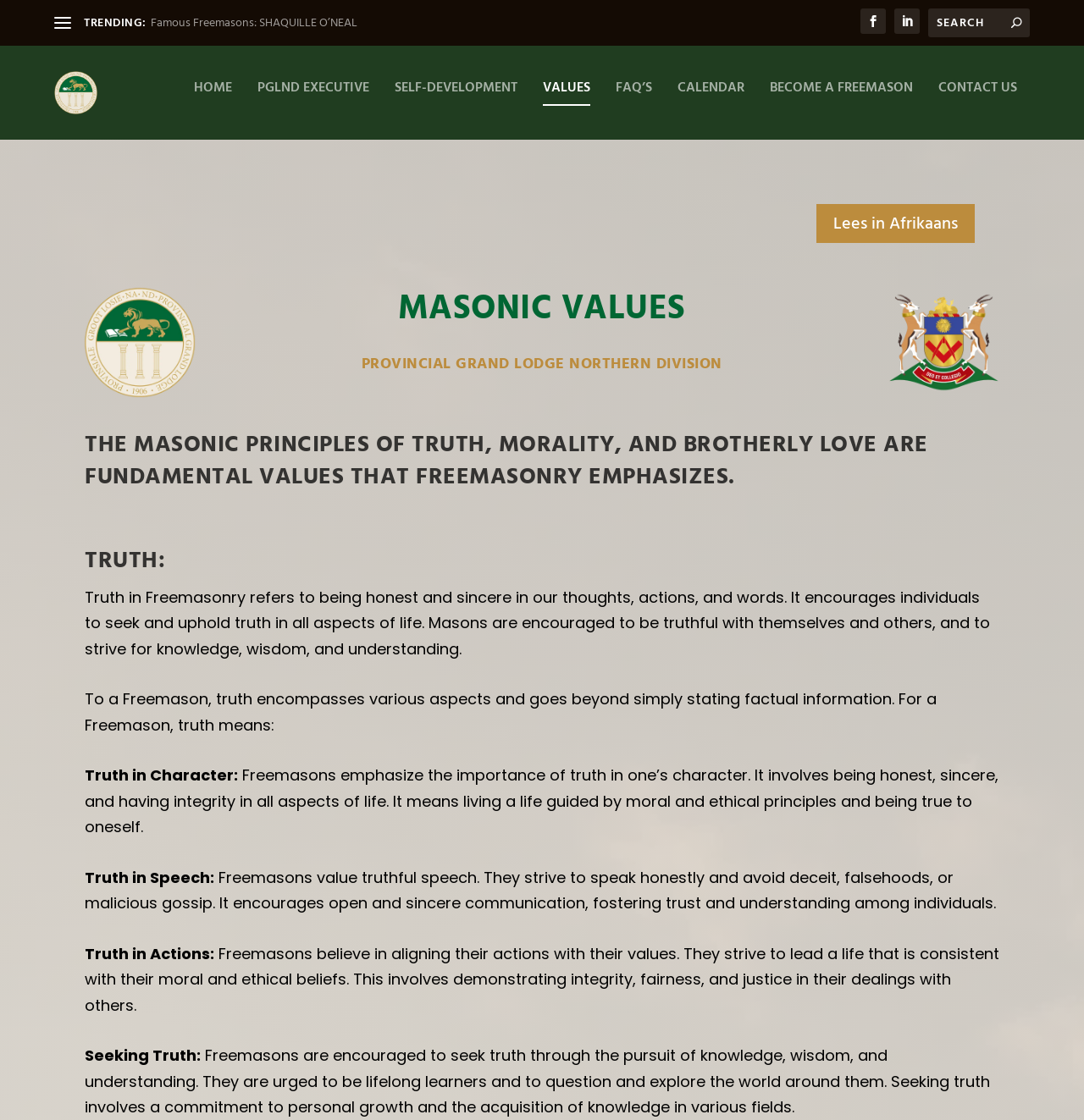Locate the bounding box coordinates of the clickable element to fulfill the following instruction: "Contact US". Provide the coordinates as four float numbers between 0 and 1 in the format [left, top, right, bottom].

[0.866, 0.082, 0.938, 0.135]